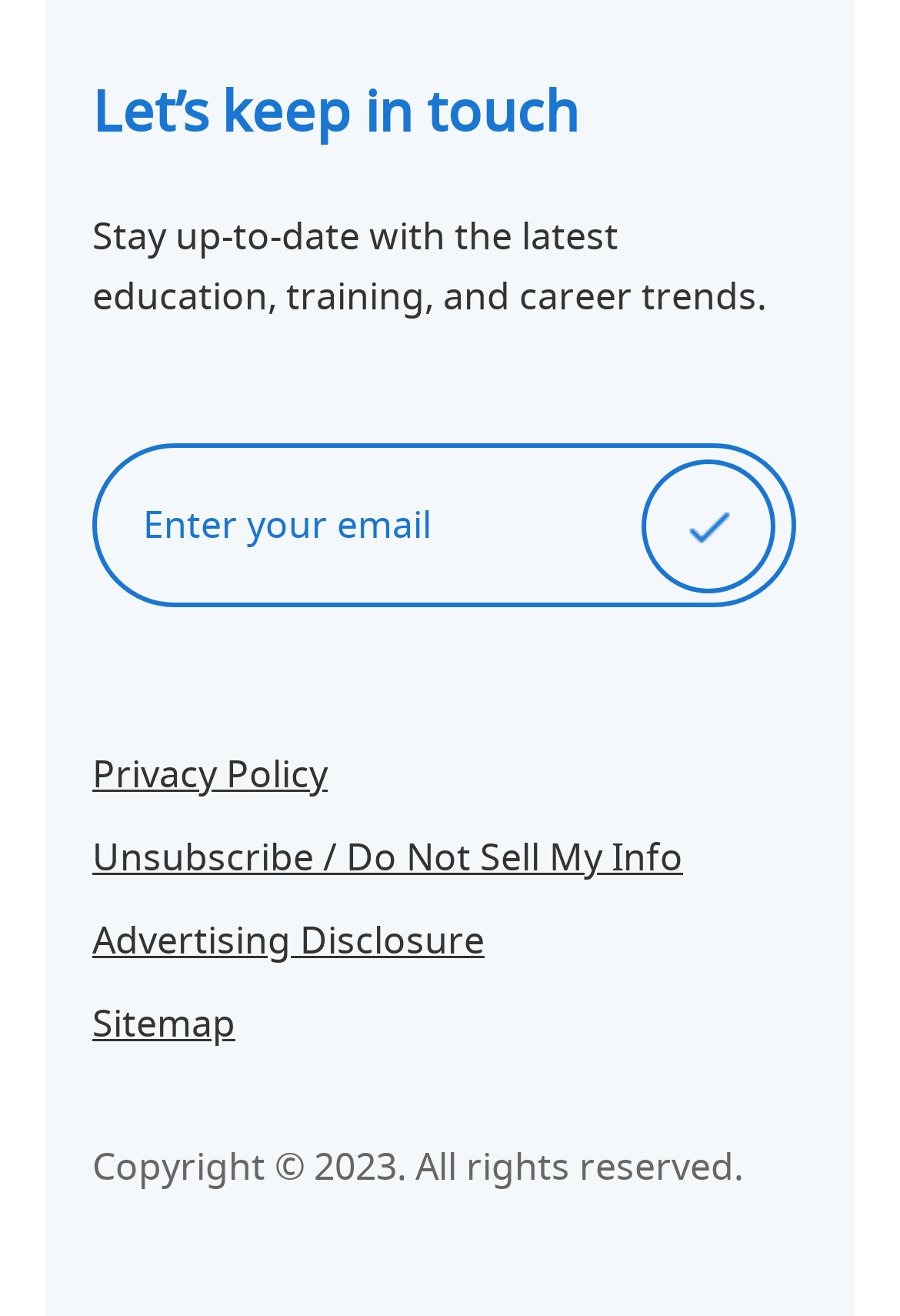What is the purpose of the links at the bottom of the webpage?
Answer the question using a single word or phrase, according to the image.

Provide additional information